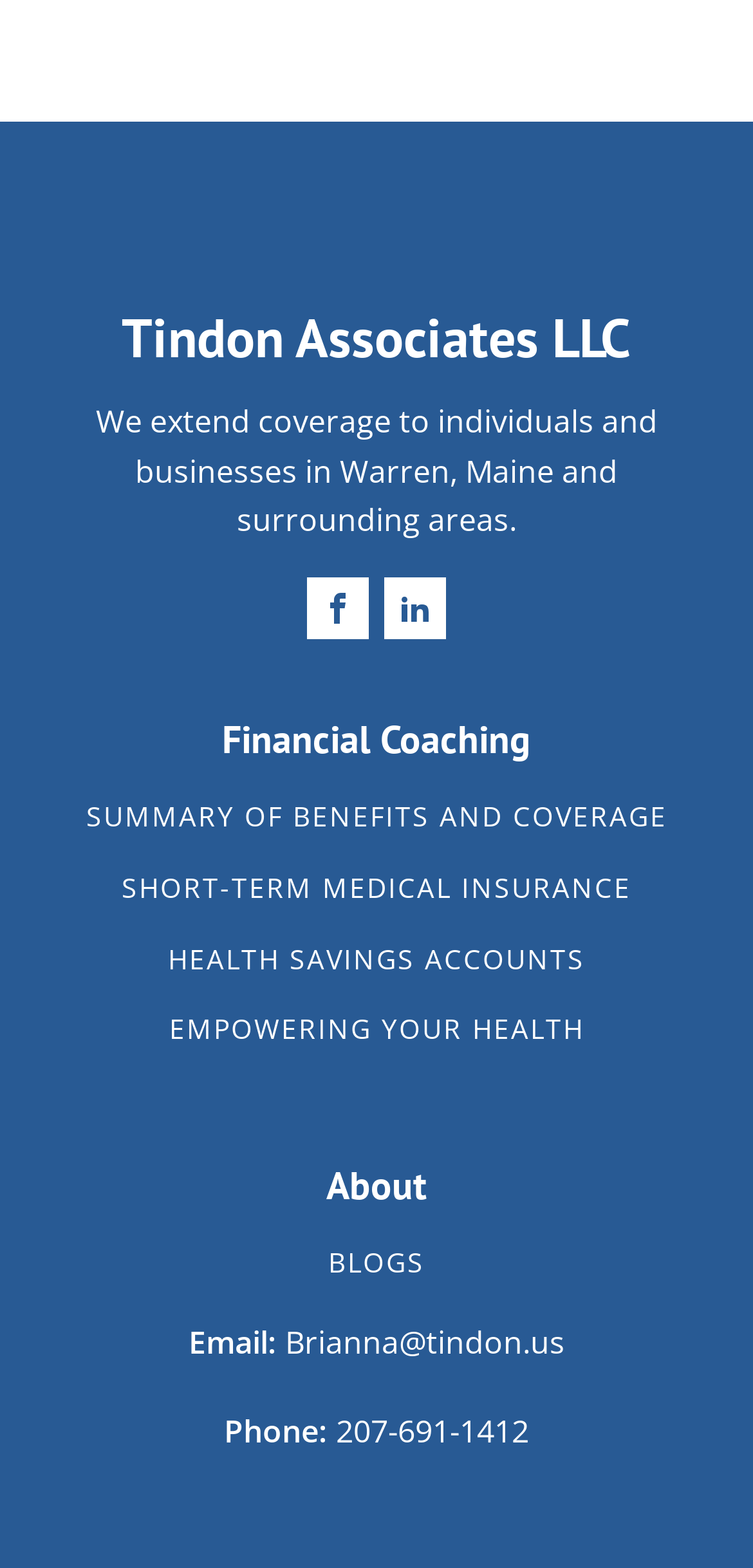Indicate the bounding box coordinates of the element that must be clicked to execute the instruction: "Visit Facebook page". The coordinates should be given as four float numbers between 0 and 1, i.e., [left, top, right, bottom].

[0.408, 0.368, 0.49, 0.408]